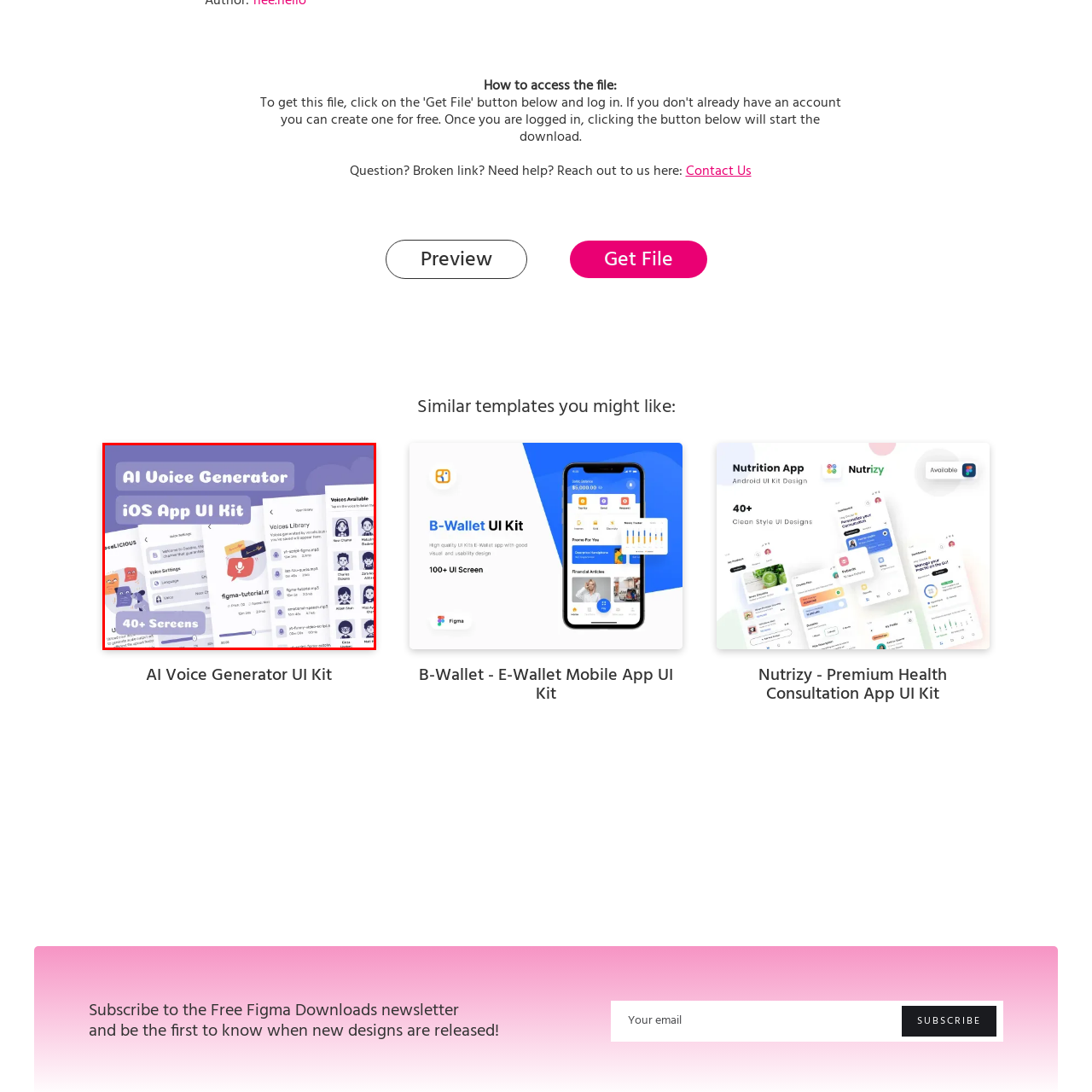Offer a detailed account of the image that is framed by the red bounding box.

The image showcases the "AI Voice Generator iOS App UI Kit," an extensive design resource featuring over 40 screens. The kit is designed to aid developers and designers in creating applications focused on voice generation functionality. It includes various components like voice settings, voice library, and available voice selections, all presented in a visually appealing layout. The background features a soft purple theme, enhancing the modern aesthetic of the app interfaces displayed. This UI kit serves as a comprehensive tool for anyone looking to streamline the development of voice-centric apps.